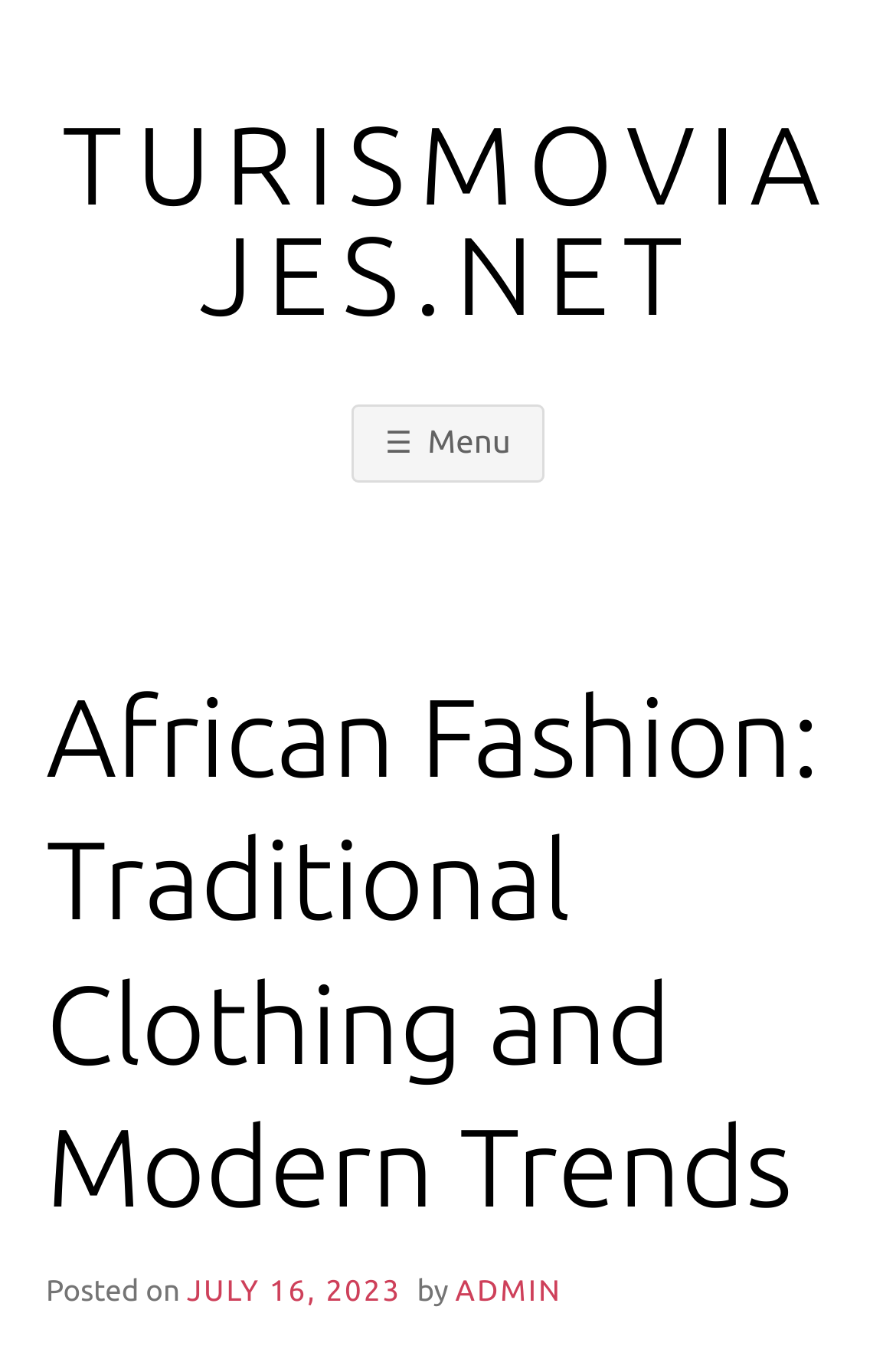Given the element description "July 16, 2023July 16, 2023" in the screenshot, predict the bounding box coordinates of that UI element.

[0.208, 0.93, 0.448, 0.953]